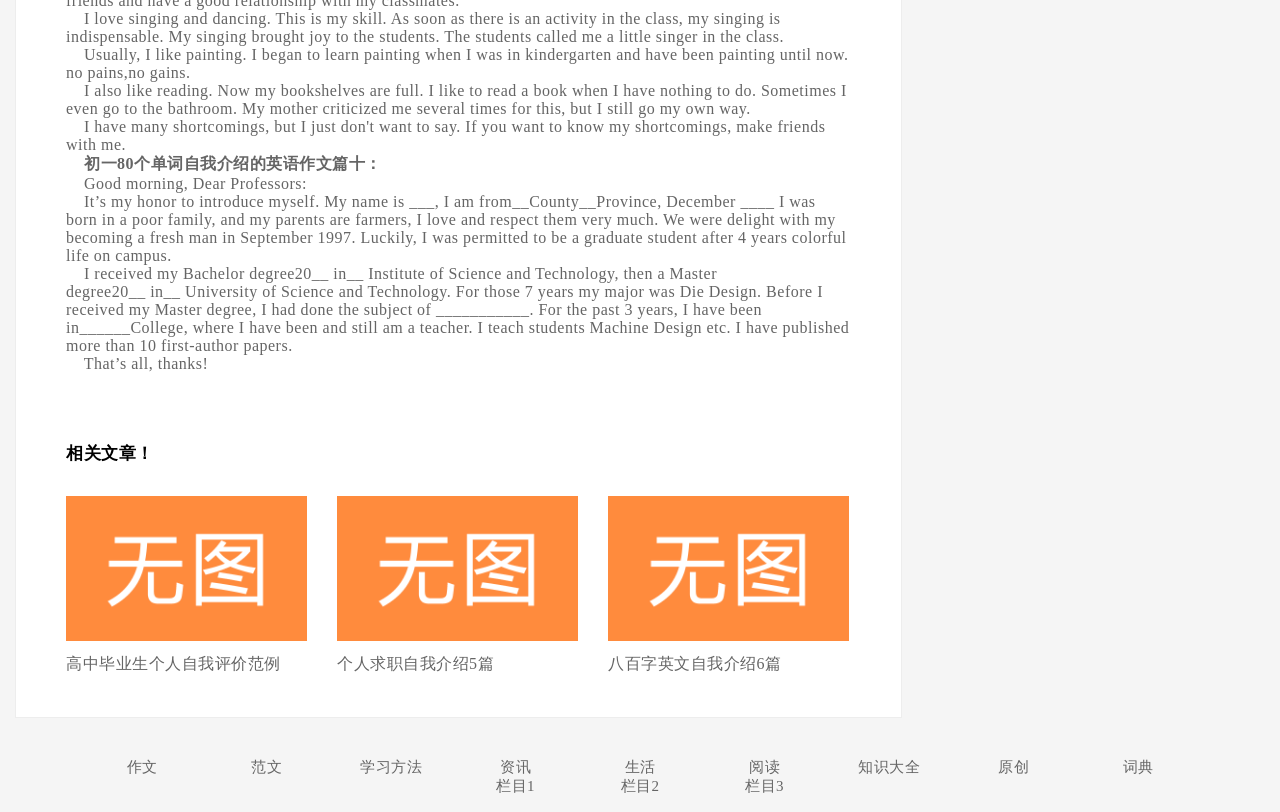Highlight the bounding box coordinates of the element that should be clicked to carry out the following instruction: "Click on the 'RESERVE YOUR SPOT ON THE TRAIL' button". The coordinates must be given as four float numbers ranging from 0 to 1, i.e., [left, top, right, bottom].

None